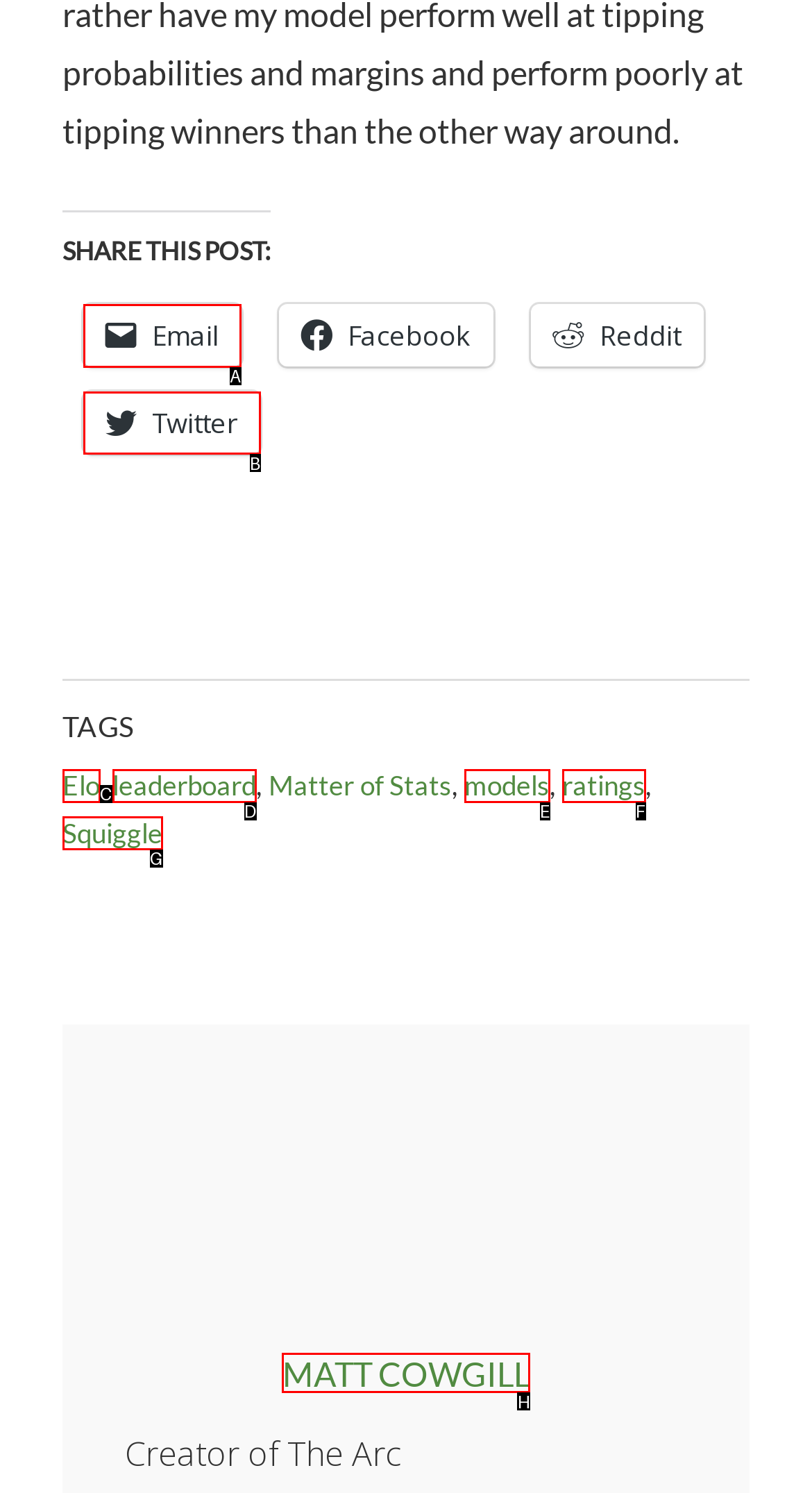Identify the correct UI element to click for this instruction: Share this post via Email
Respond with the appropriate option's letter from the provided choices directly.

A